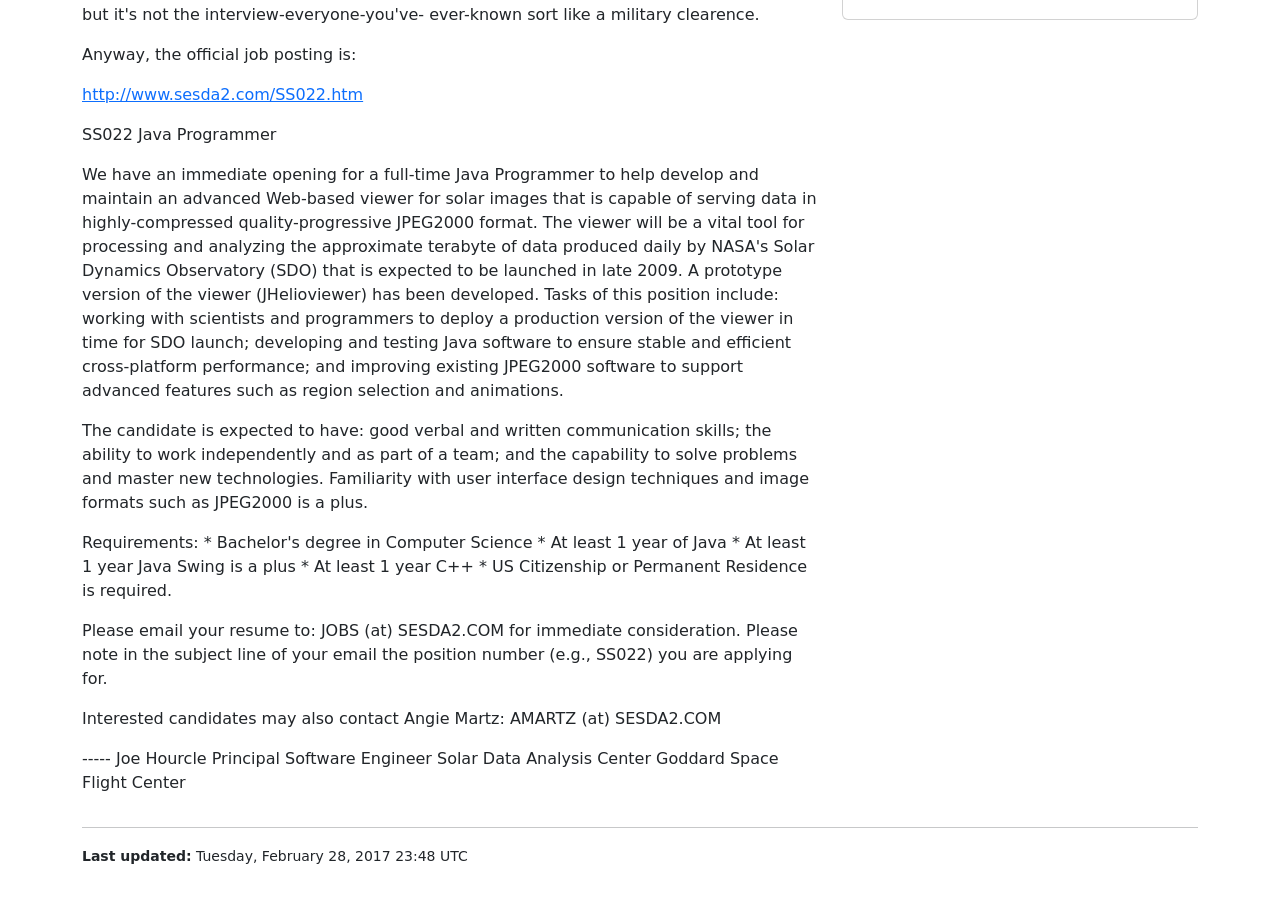Identify the bounding box for the UI element described as: "http://www.sesda2.com/SS022.htm". The coordinates should be four float numbers between 0 and 1, i.e., [left, top, right, bottom].

[0.064, 0.093, 0.284, 0.114]